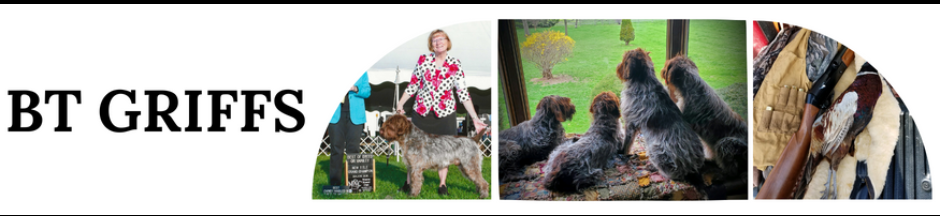Answer with a single word or phrase: 
What is the dual purpose of Wirehaired Pointing Griffons?

Loyal companions and skilled working dogs